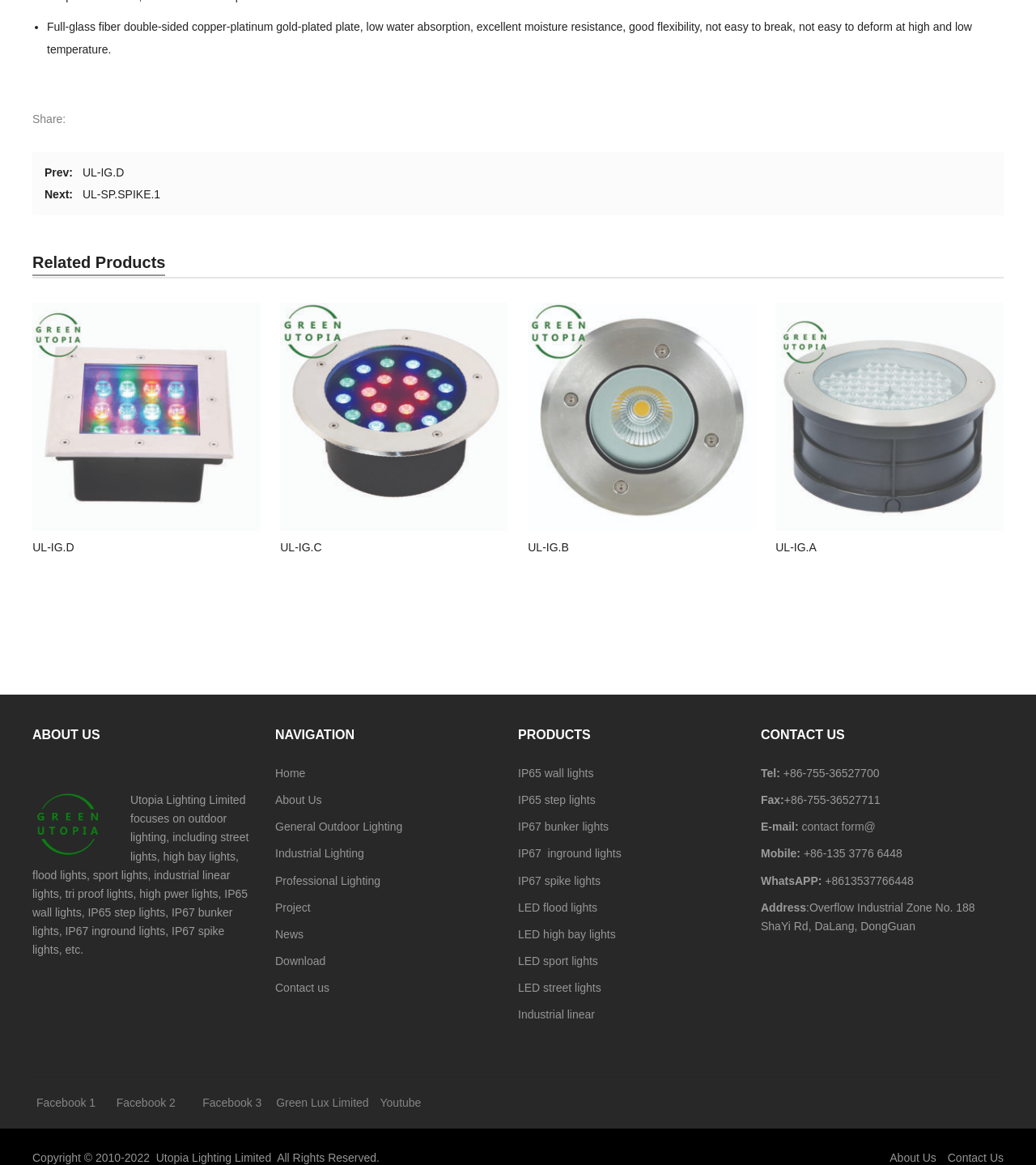Provide the bounding box coordinates of the area you need to click to execute the following instruction: "View the 'Related Products'".

[0.031, 0.213, 0.969, 0.239]